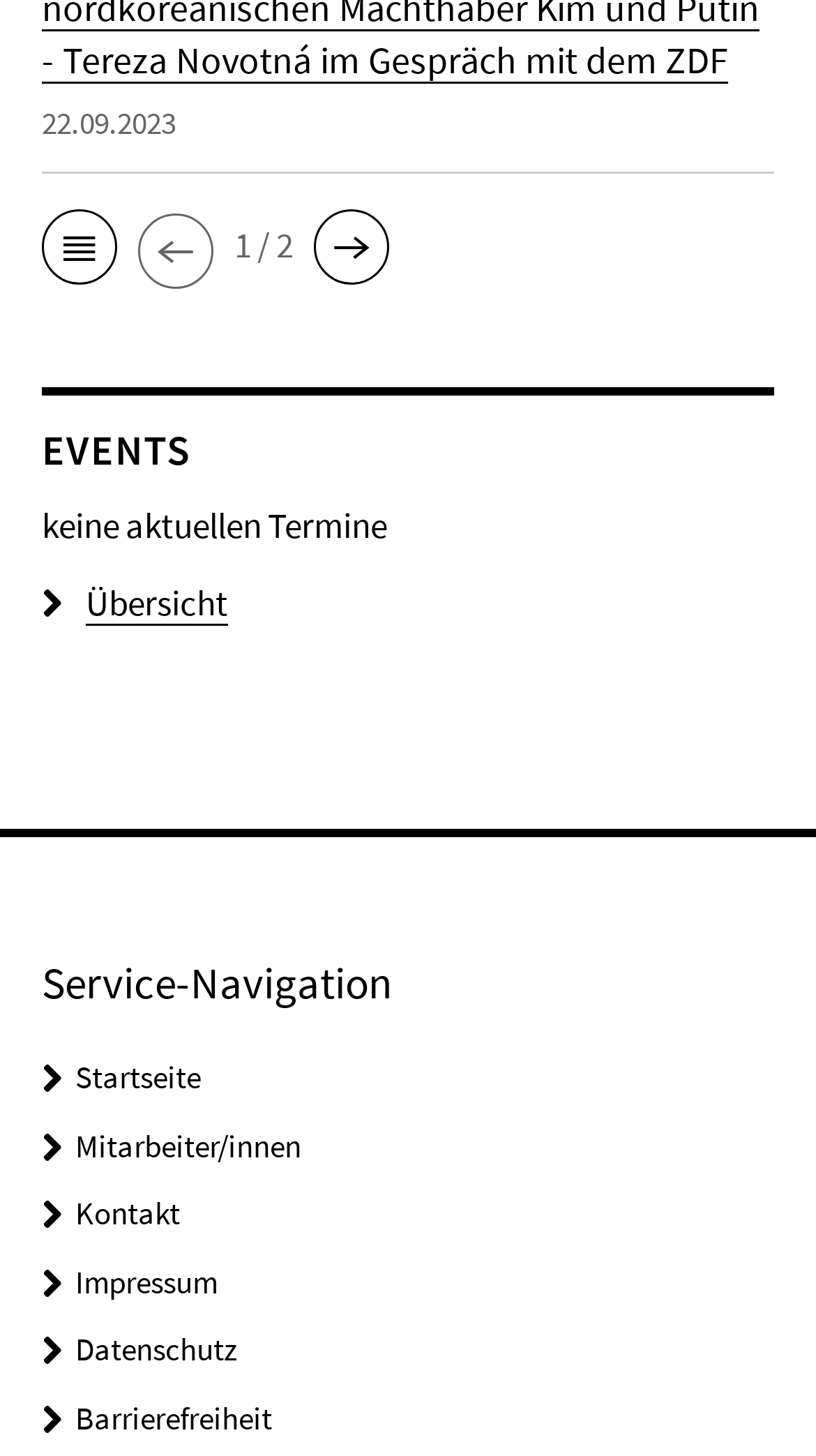Please use the details from the image to answer the following question comprehensively:
What is the purpose of the button with '' icon?

The button with the '' icon is likely a navigation button. Its position and icon suggest that it is used to go back to a previous page or section. This is a common convention in web design, where such an icon is used to indicate a 'back' or 'previous' action.